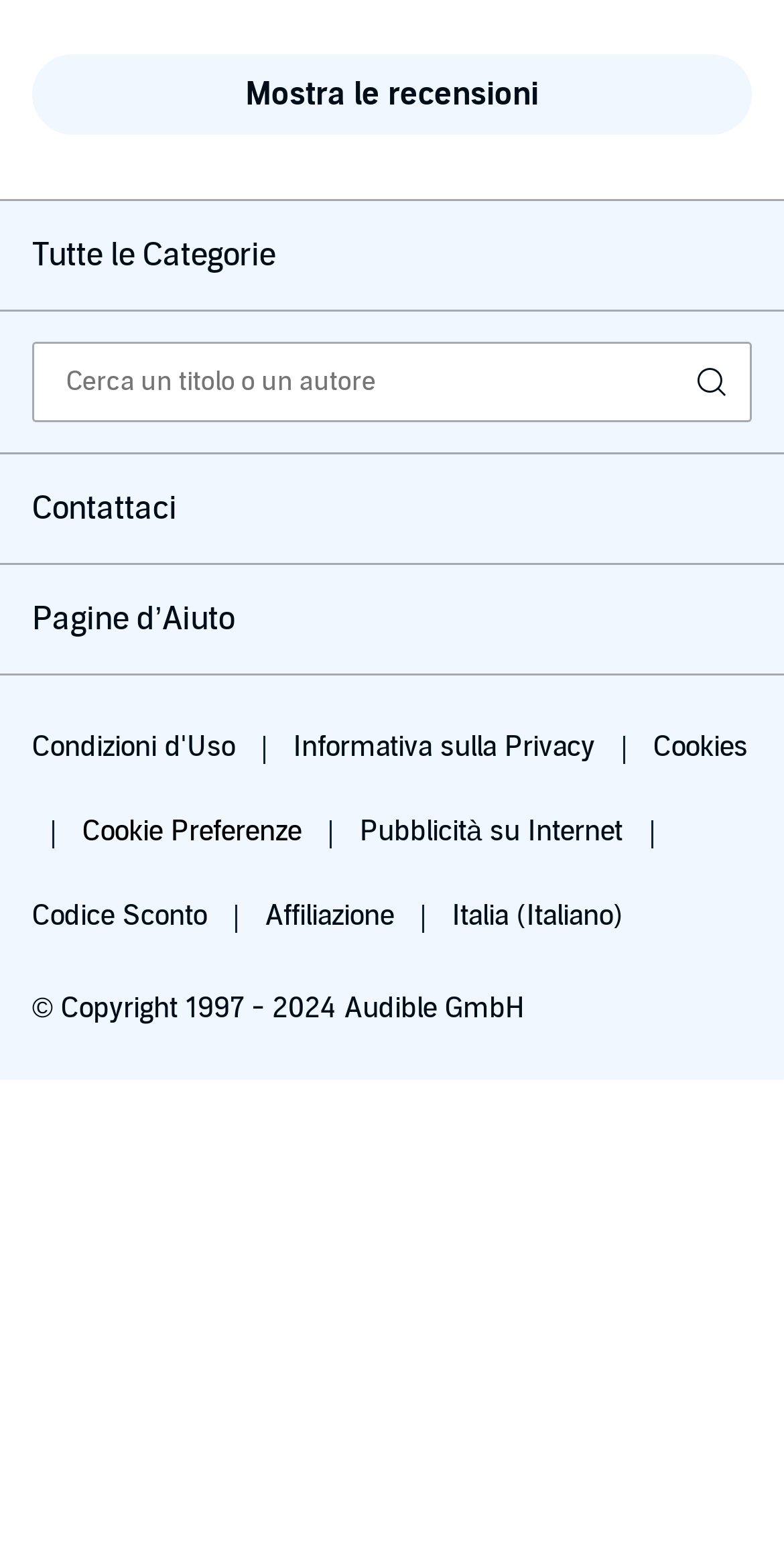Locate the bounding box coordinates of the clickable area to execute the instruction: "Contact us". Provide the coordinates as four float numbers between 0 and 1, represented as [left, top, right, bottom].

[0.0, 0.295, 1.0, 0.366]